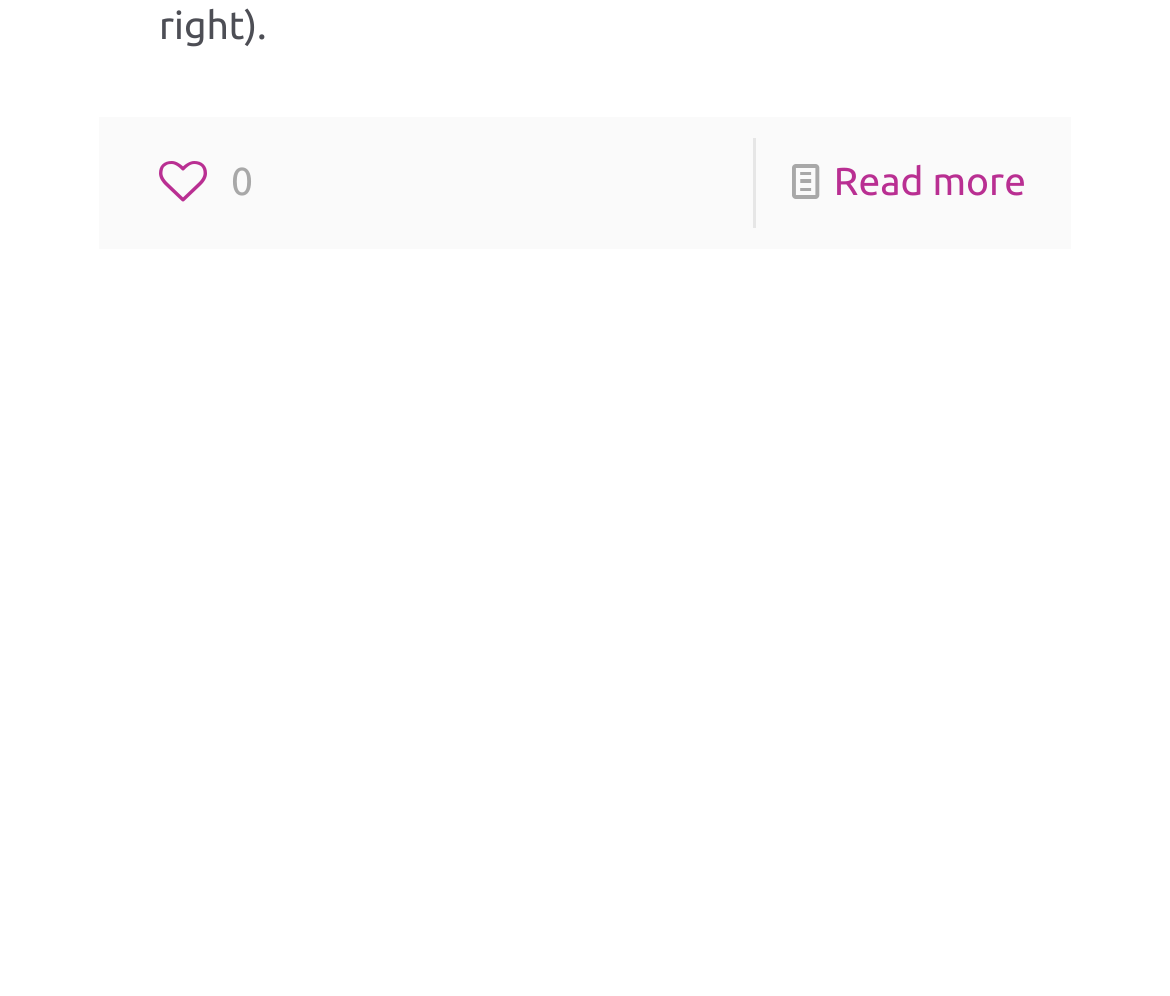Extract the bounding box coordinates for the UI element described as: "0".

[0.136, 0.139, 0.216, 0.229]